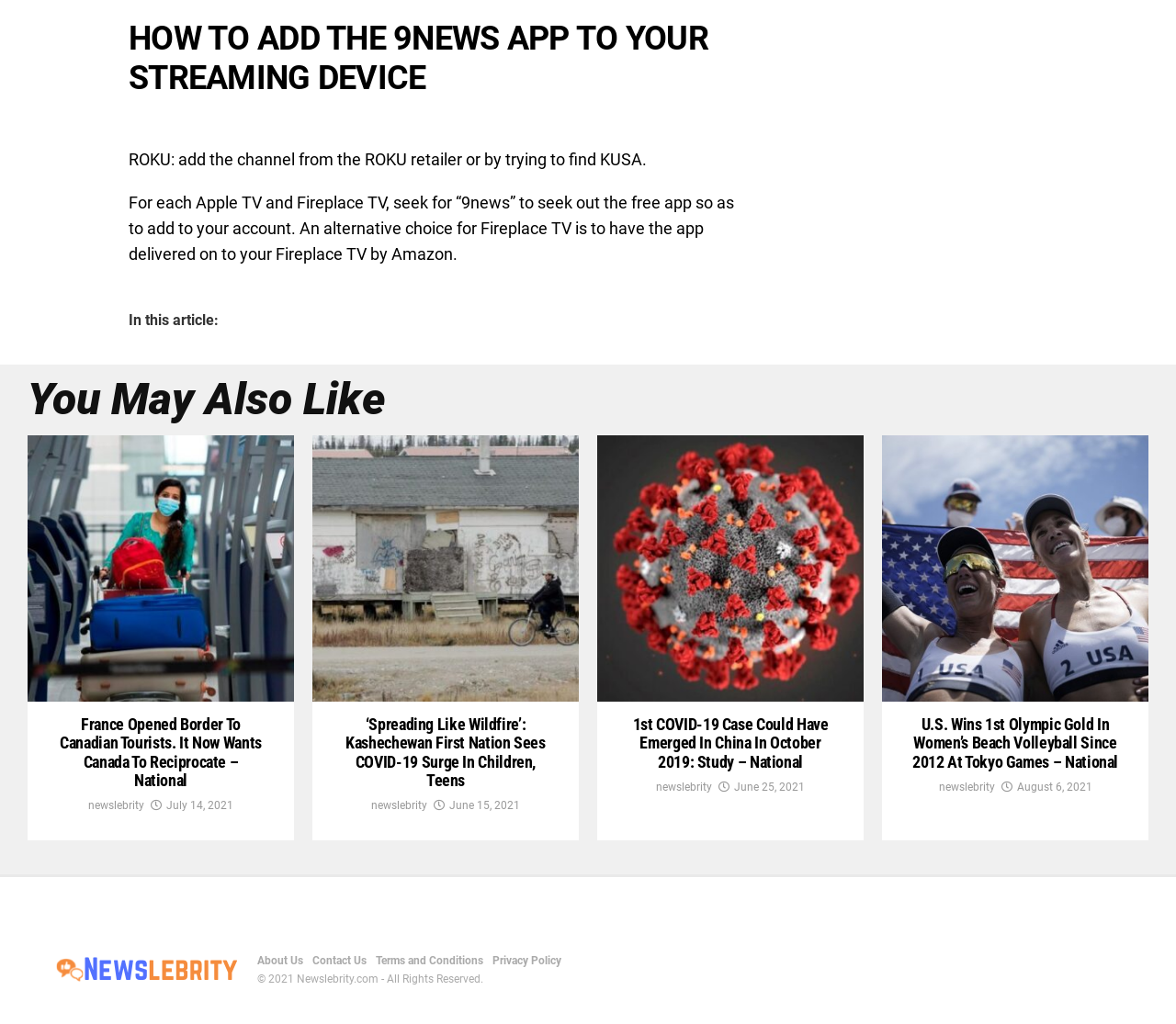Show the bounding box coordinates of the element that should be clicked to complete the task: "Click on 'Contact Us'".

[0.266, 0.931, 0.312, 0.944]